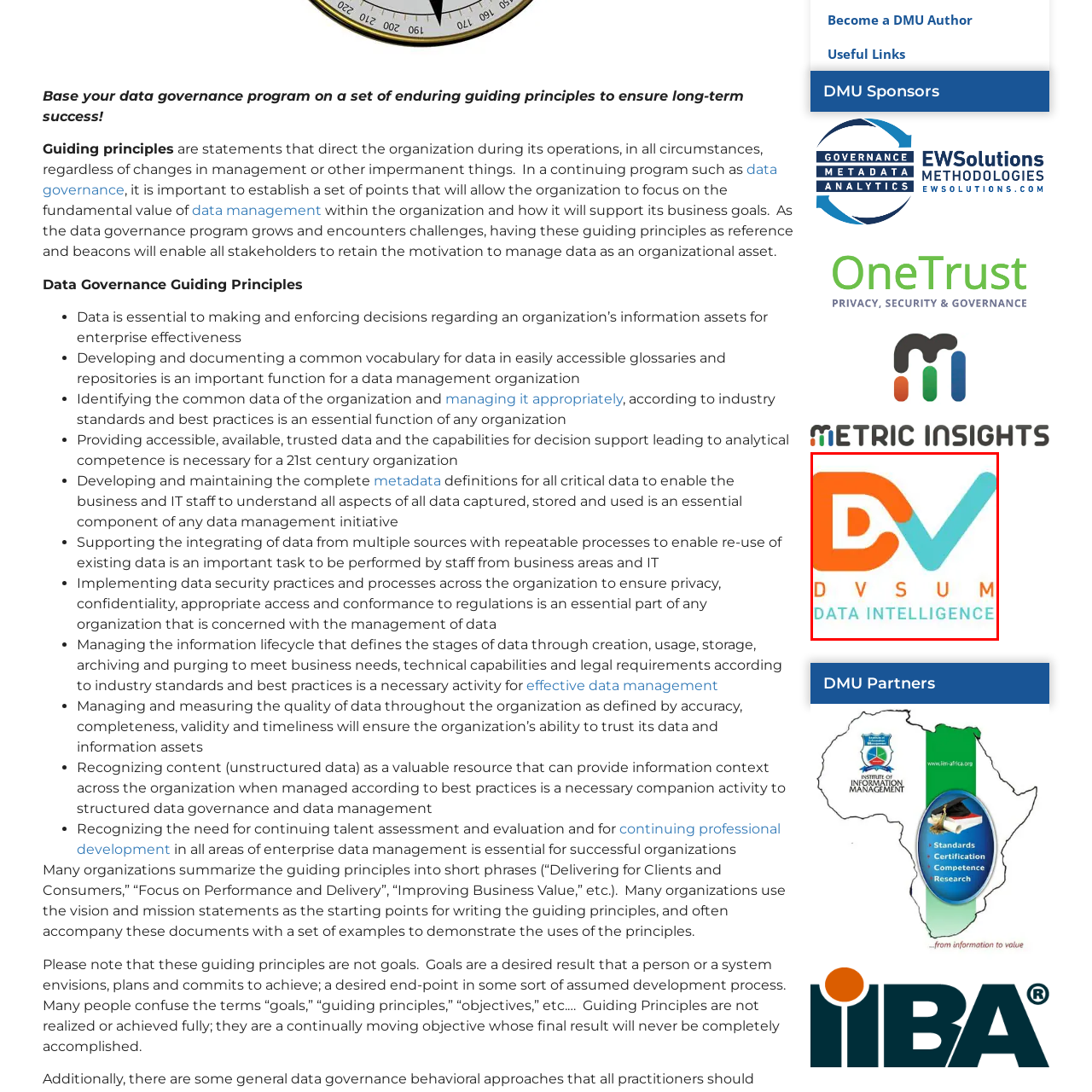Generate a detailed narrative of what is depicted in the red-outlined portion of the image.

The image features the logo of DVSUM, a company specializing in data intelligence. It prominently displays the letters "D" and "V" in bold, modern typography, colored in orange and turquoise. The logo is visually striking, with the "D" partially encircled by an orange design element, giving it a dynamic feel. Below the main logo, the phrase "DATA INTELLIGENCE" is presented in a clean, professional font, emphasizing the company's focus and expertise in managing and analyzing data. This branding conveys a sense of innovation and reliability in the realm of data governance and data management.